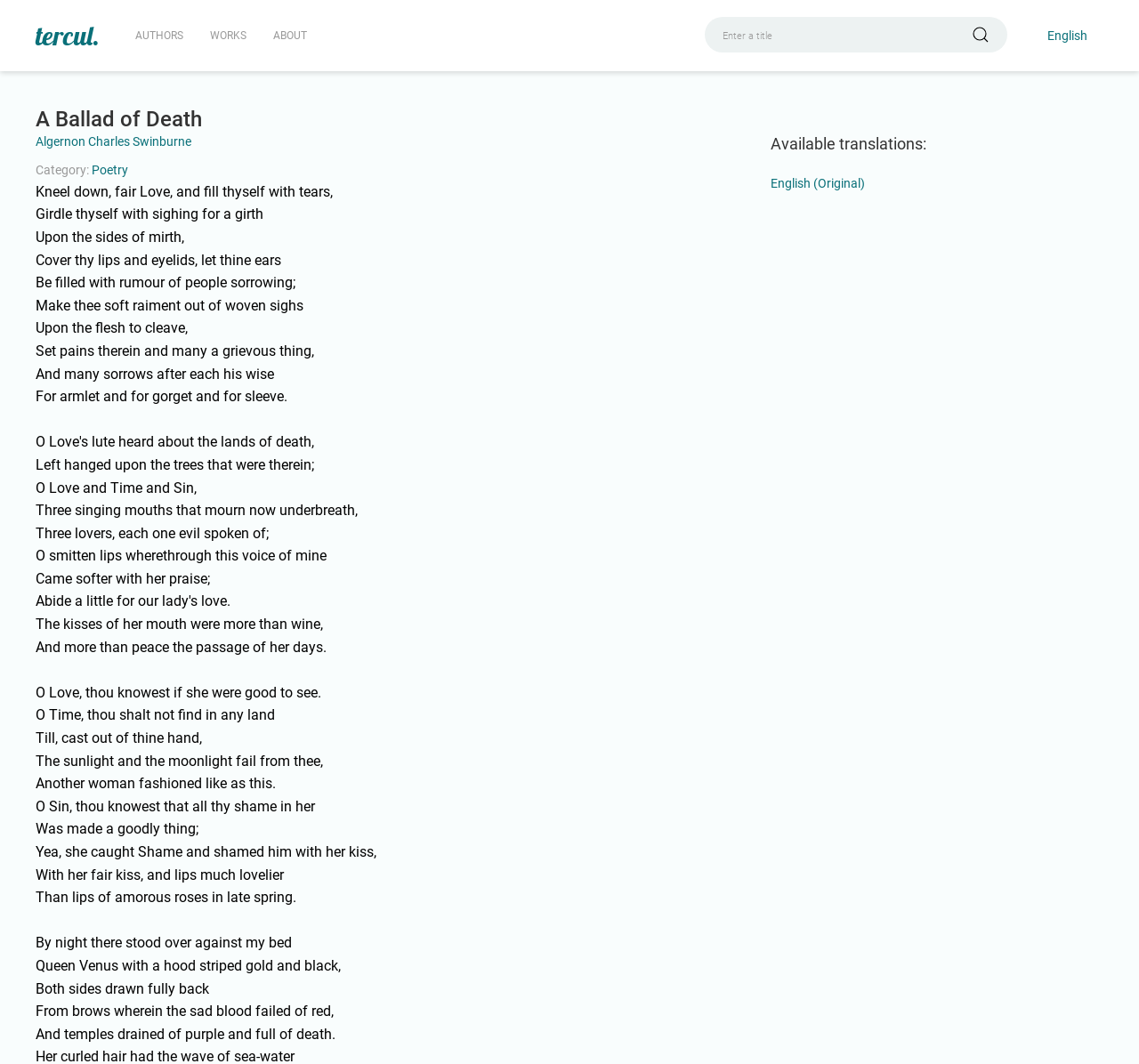Show the bounding box coordinates for the element that needs to be clicked to execute the following instruction: "Switch to English translation". Provide the coordinates in the form of four float numbers between 0 and 1, i.e., [left, top, right, bottom].

[0.677, 0.165, 0.76, 0.179]